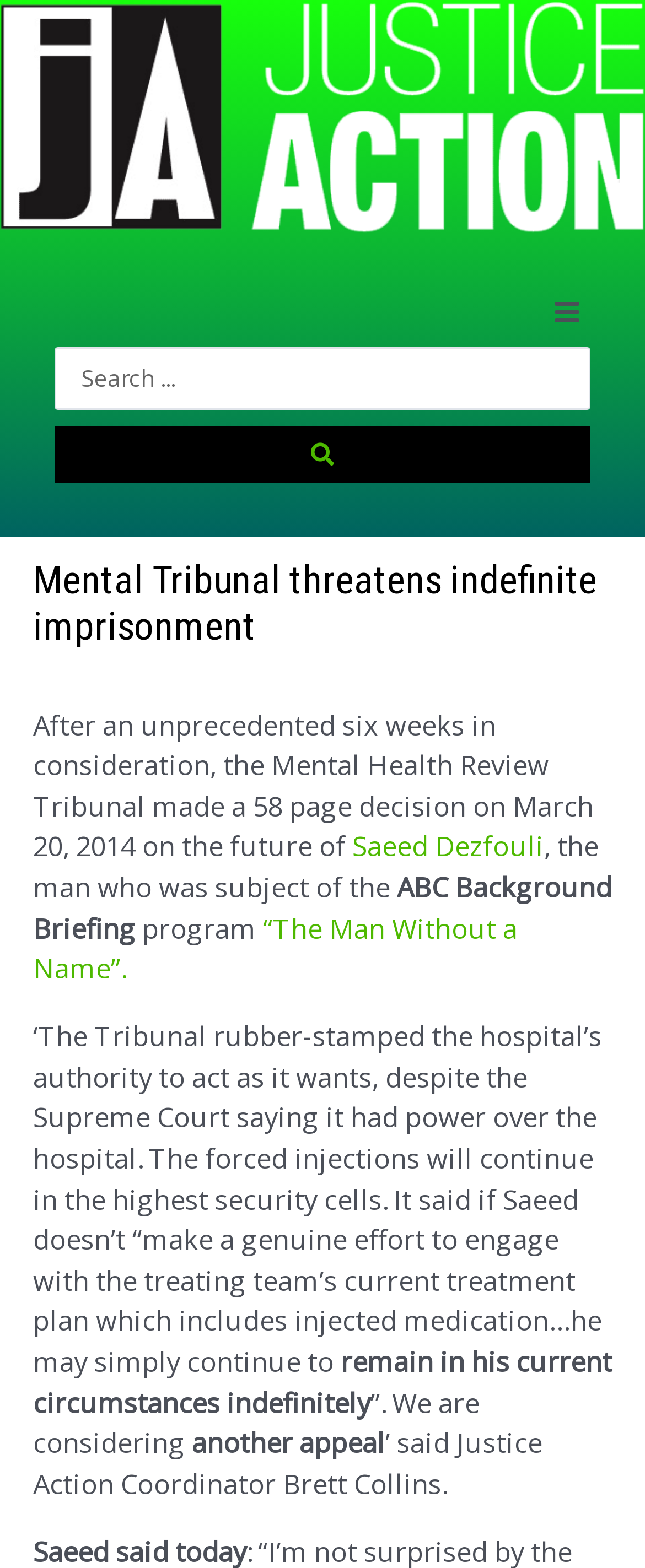What is the duration of consideration by the Mental Health Review Tribunal?
Using the screenshot, give a one-word or short phrase answer.

Six weeks